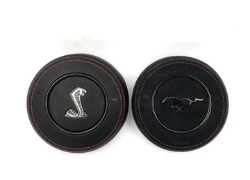Paint a vivid picture with your description of the image.

This image showcases a pair of distinctive airbag covers designed specifically for automotive enthusiasts. On the left, the cover features a striking Cobra emblem, symbolizing the iconic Shelby brand, while the right cover is adorned with the classic Ford Mustang pony logo. Both pieces are crafted with black leatherette material and accented with red stitching, adding a touch of elegance and sportiness. These airbag covers not only enhance the aesthetic appeal of the vehicle's interior but also exemplify the custom styling options available for Ford models, particularly the Mustang. Perfect for those looking to personalize their cars with high-quality, reversible modifications.